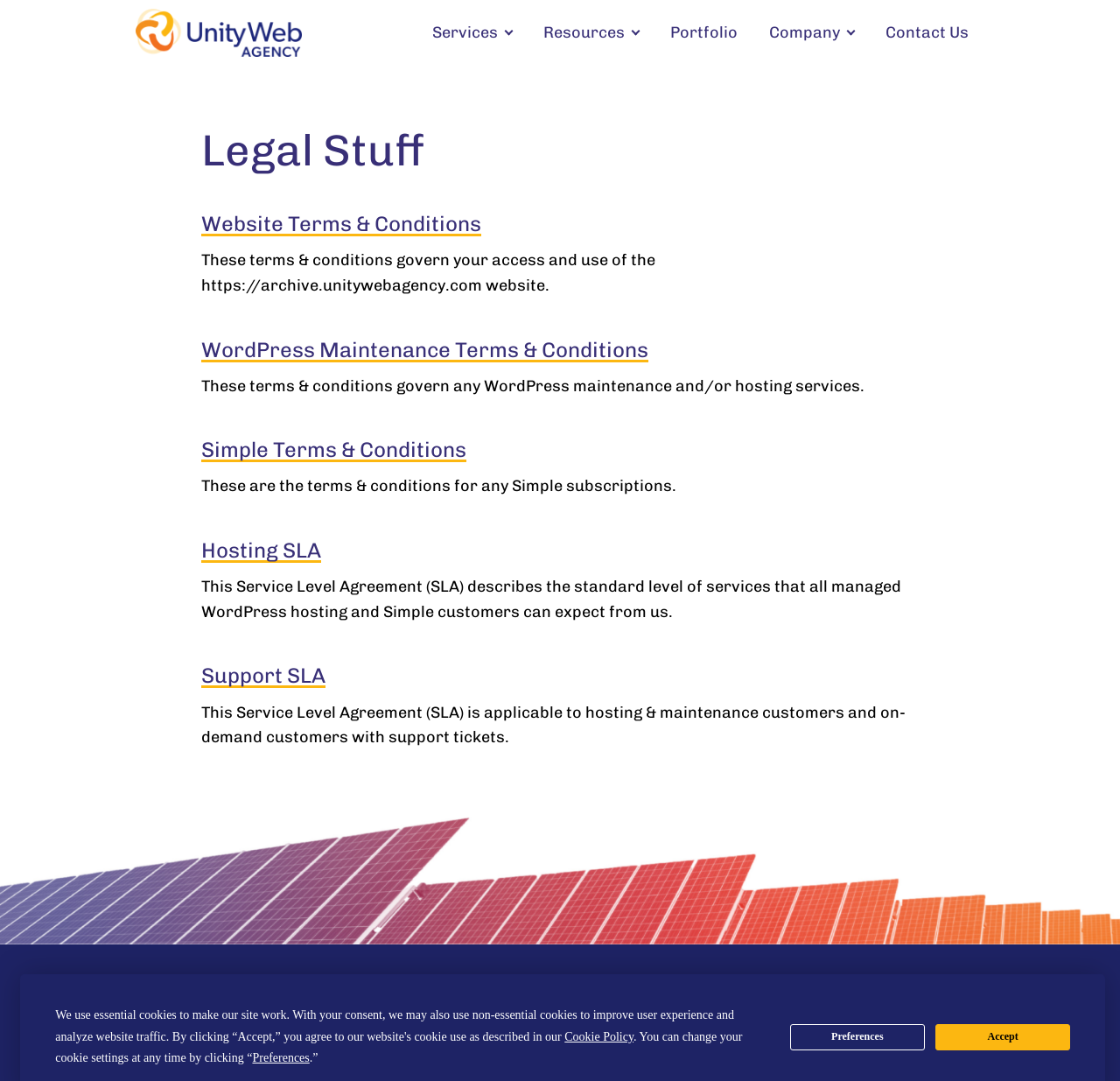Indicate the bounding box coordinates of the element that must be clicked to execute the instruction: "Check out the Company page". The coordinates should be given as four float numbers between 0 and 1, i.e., [left, top, right, bottom].

[0.673, 0.01, 0.777, 0.051]